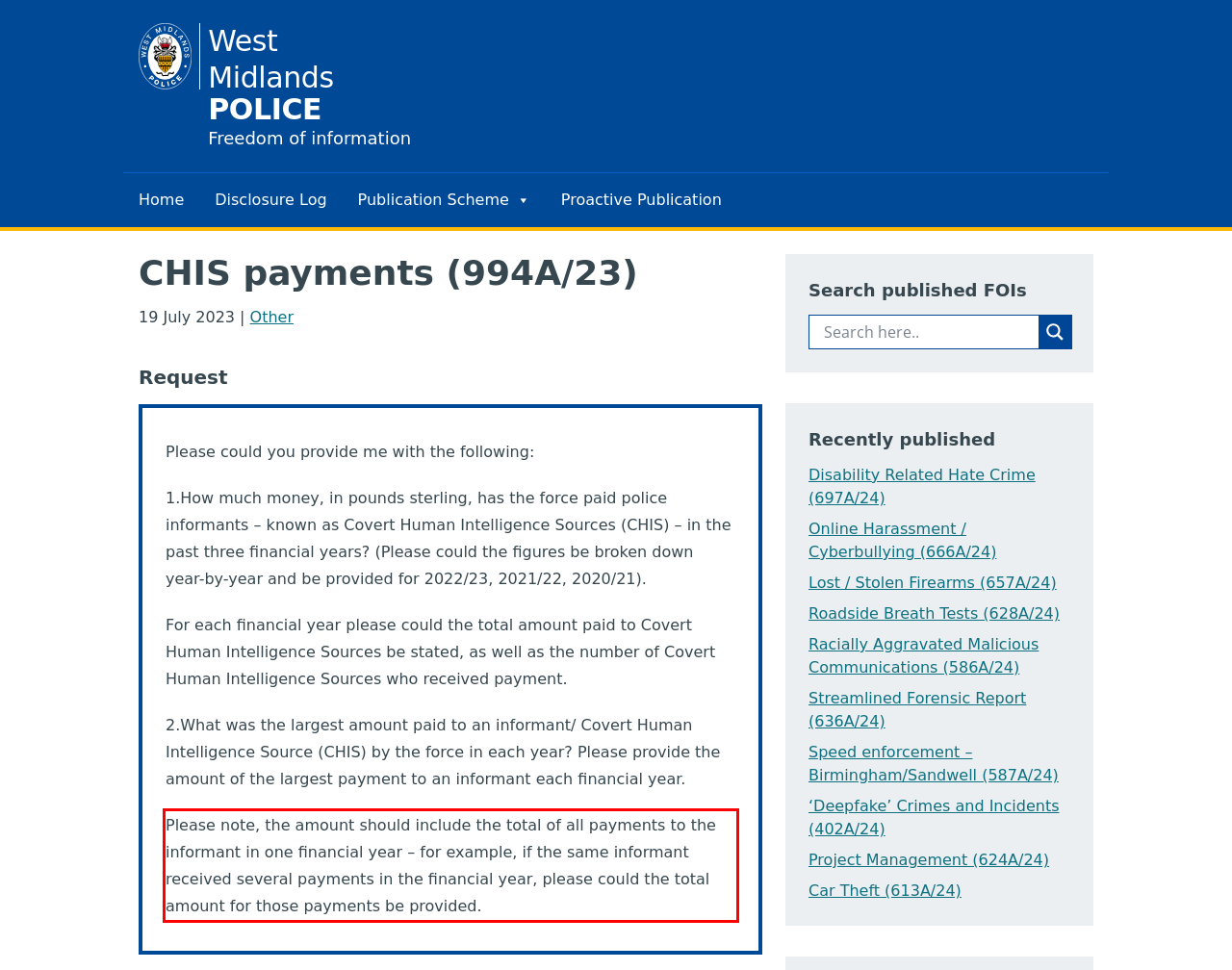Using OCR, extract the text content found within the red bounding box in the given webpage screenshot.

Please note, the amount should include the total of all payments to the informant in one financial year – for example, if the same informant received several payments in the financial year, please could the total amount for those payments be provided.